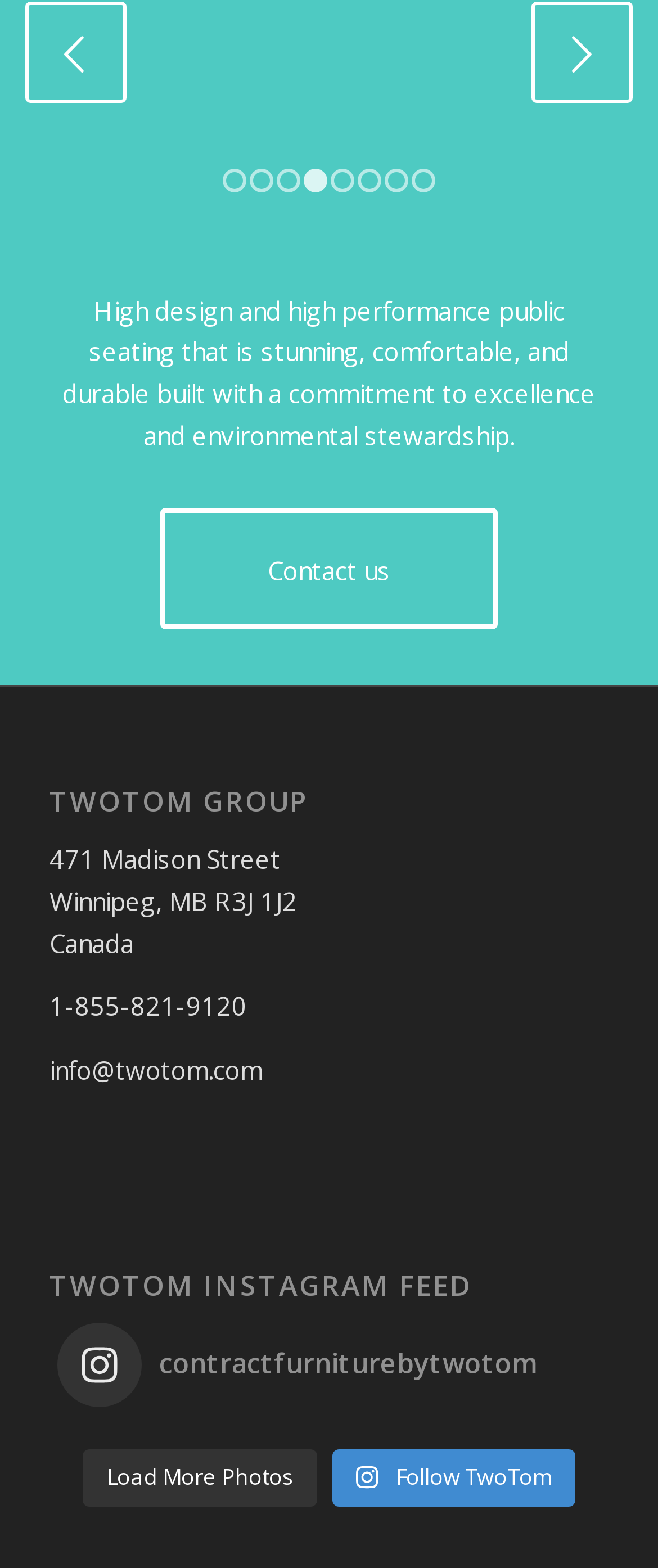Use a single word or phrase to answer this question: 
What is the phone number of the company?

1-855-821-9120